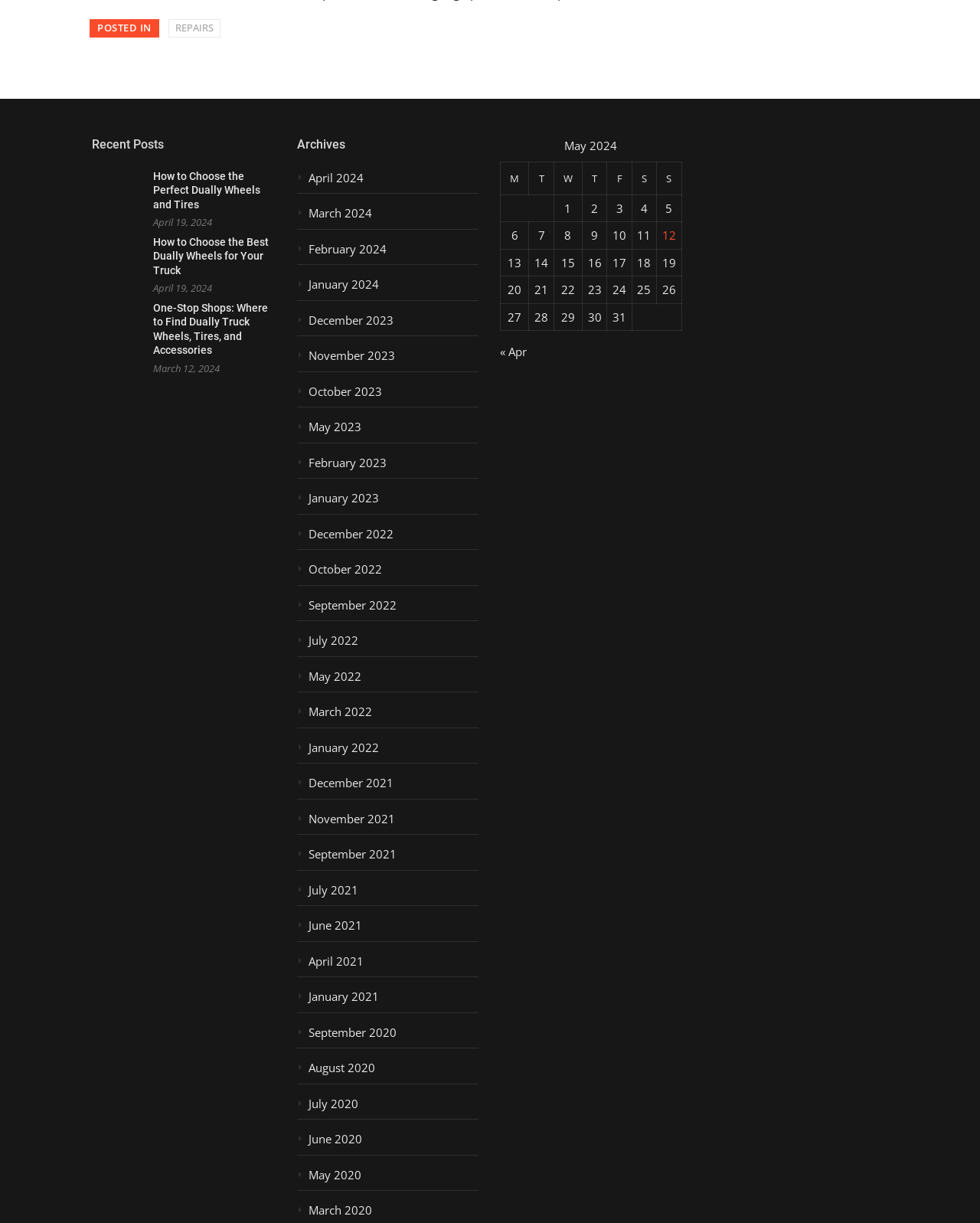Locate the bounding box coordinates of the UI element described by: "REPAIRS". Provide the coordinates as four float numbers between 0 and 1, formatted as [left, top, right, bottom].

[0.171, 0.016, 0.225, 0.03]